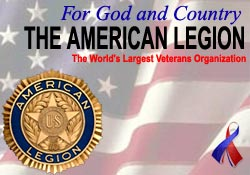What is the background of the emblem? Examine the screenshot and reply using just one word or a brief phrase.

American flag